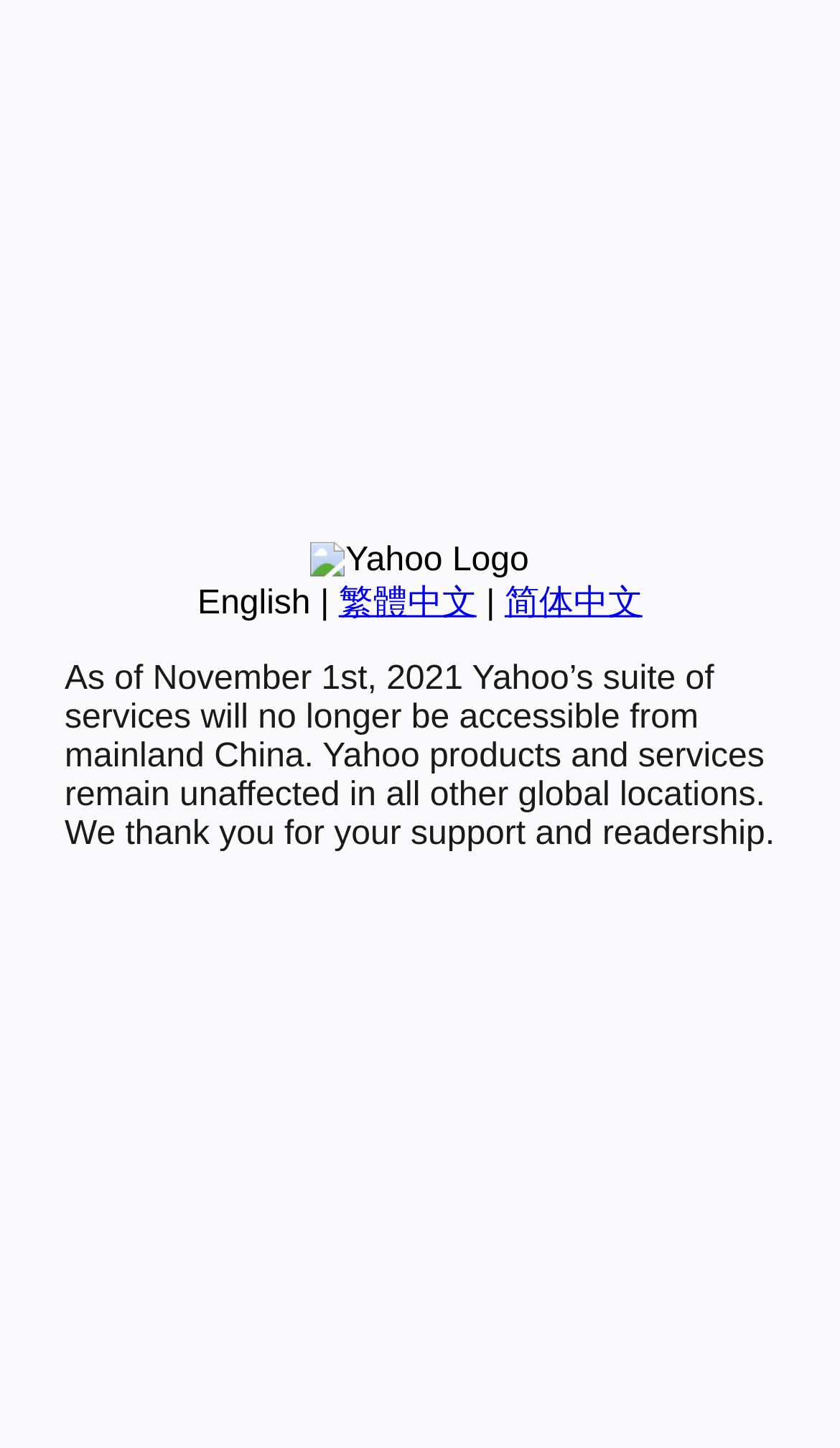From the webpage screenshot, predict the bounding box coordinates (top-left x, top-left y, bottom-right x, bottom-right y) for the UI element described here: English

[0.235, 0.404, 0.37, 0.429]